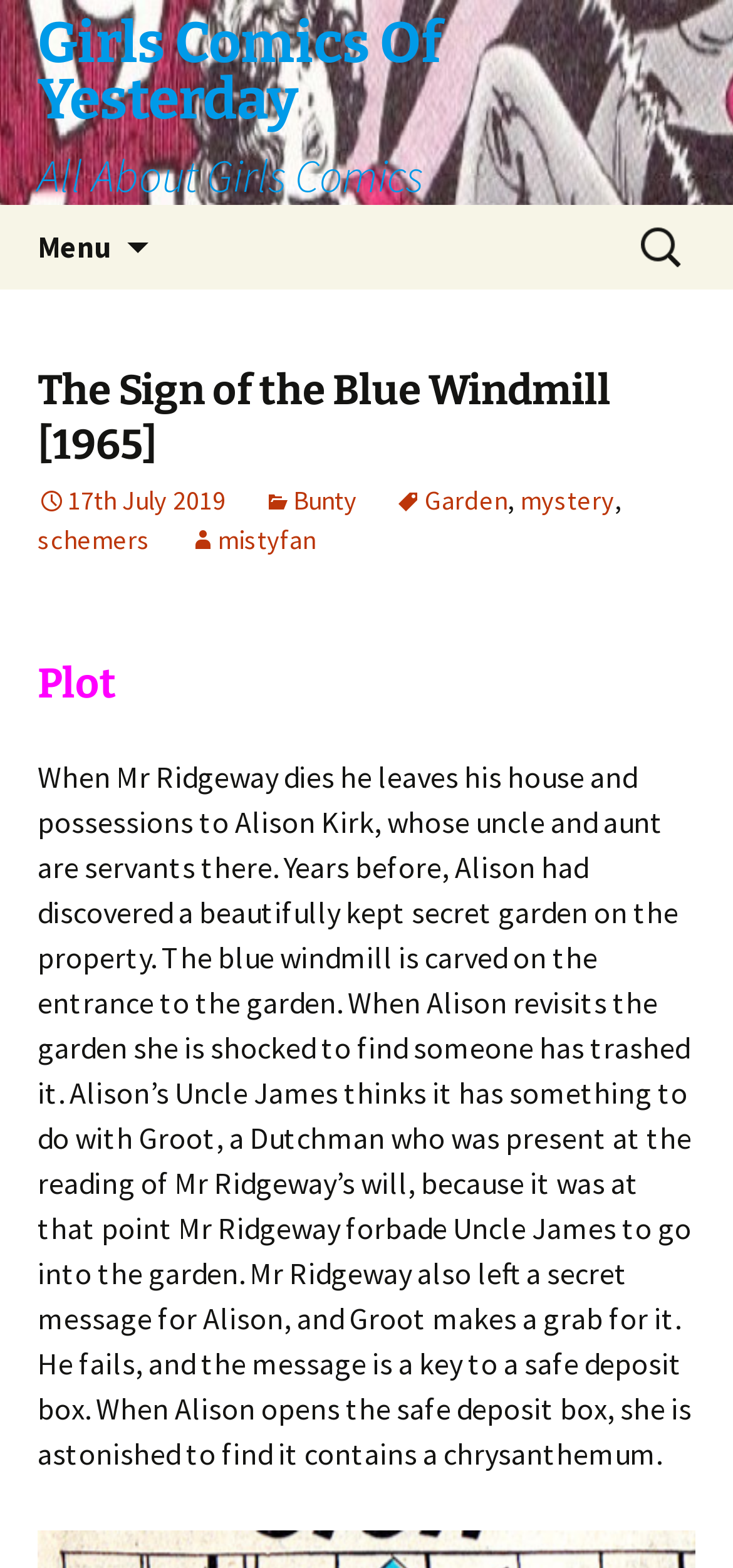Is there a button on the webpage?
Refer to the image and provide a thorough answer to the question.

I can see a button on the webpage because there is a UI element with the type 'button' and a bounding box coordinate of [0.0, 0.131, 0.203, 0.184]. The button has a text 'Menu' and an icon ''.